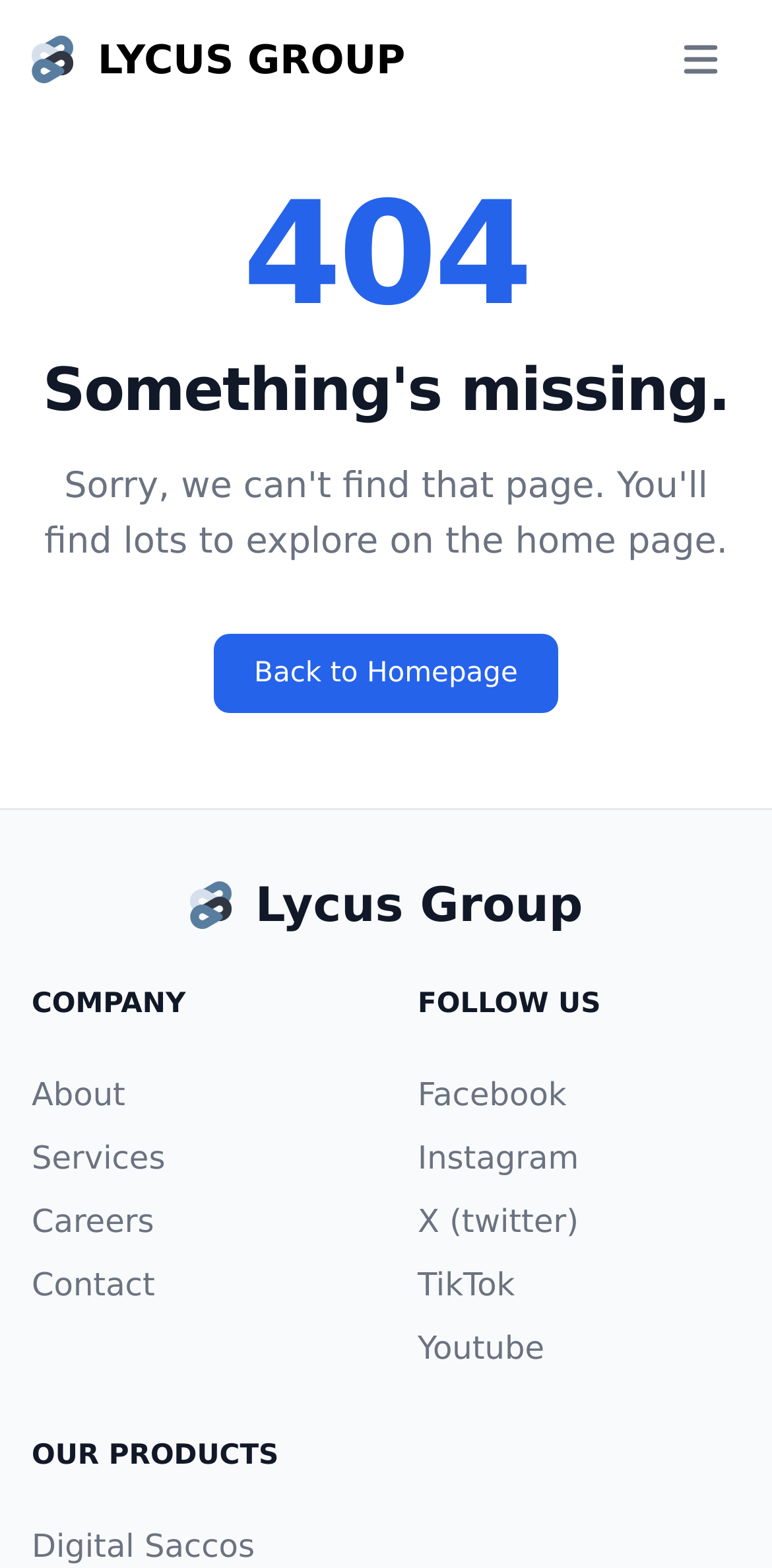Could you specify the bounding box coordinates for the clickable section to complete the following instruction: "Click the Lycus Logo"?

[0.041, 0.02, 0.525, 0.056]